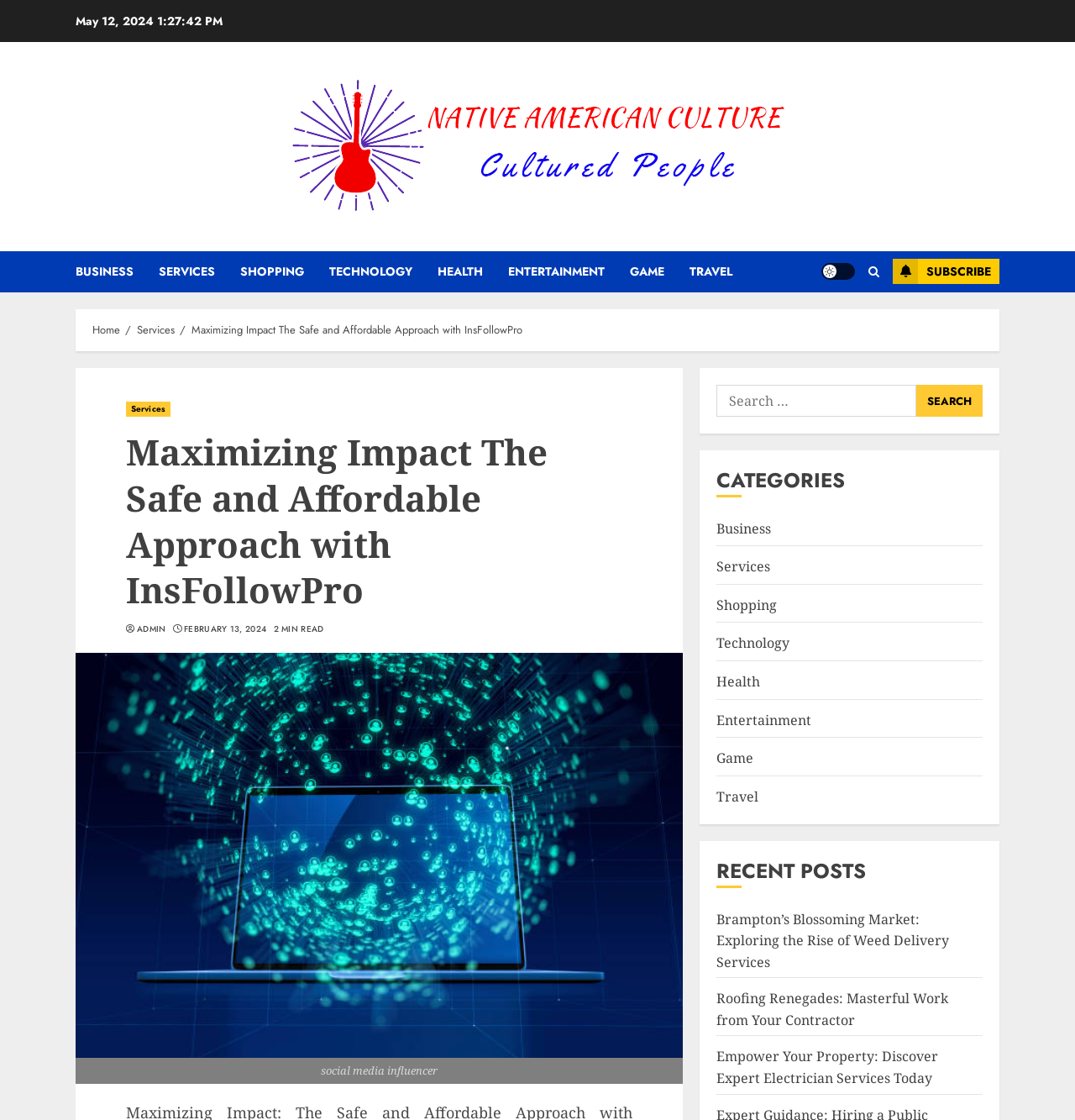Identify the bounding box coordinates of the specific part of the webpage to click to complete this instruction: "View recent post 'Recovery From Resilience'".

None